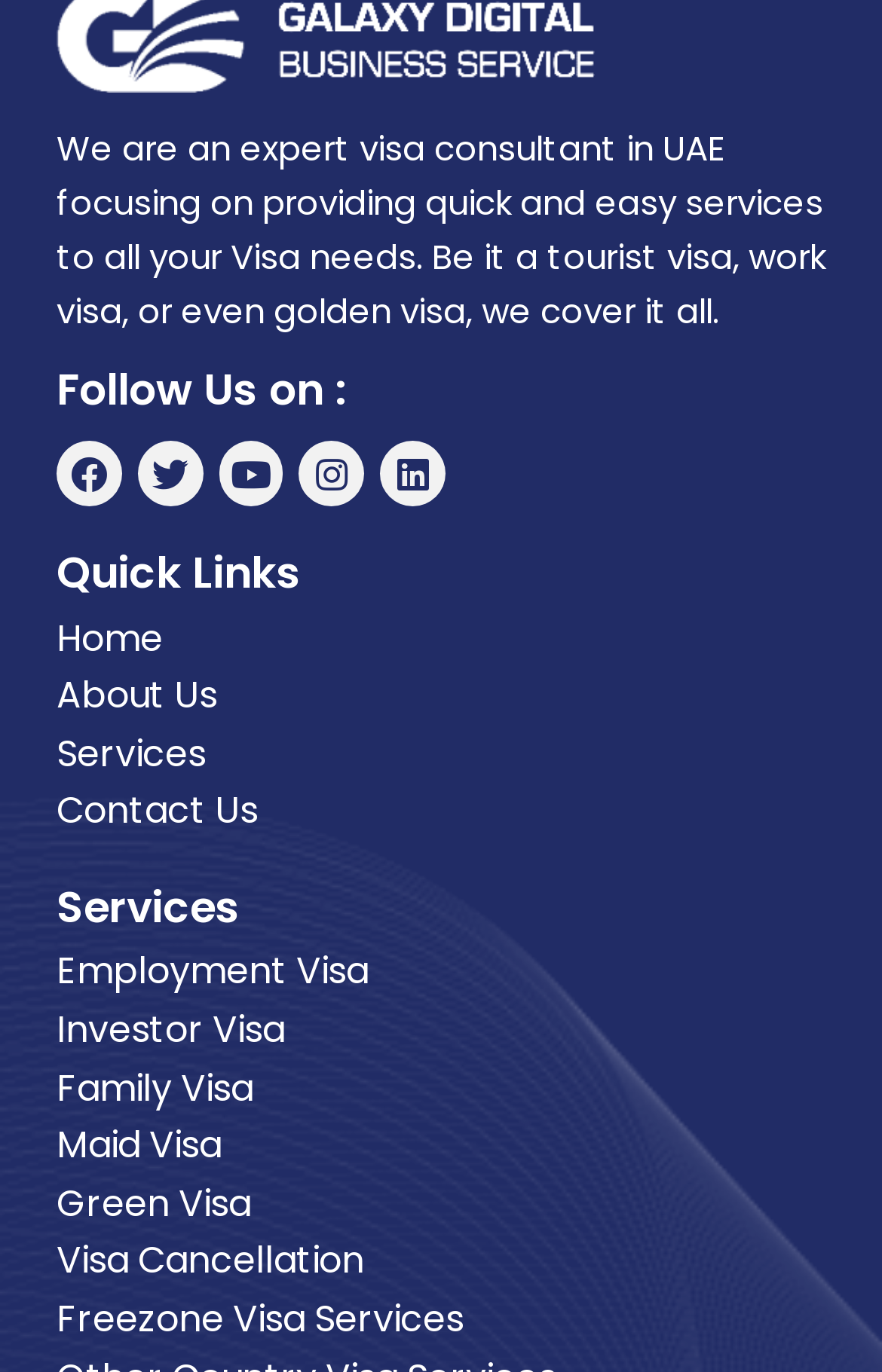From the details in the image, provide a thorough response to the question: What is the main service provided by this consultant?

The main service provided by this consultant is visa services, as mentioned in the static text at the top of the page, which states 'We are an expert visa consultant in UAE focusing on providing quick and easy services to all your Visa needs.'